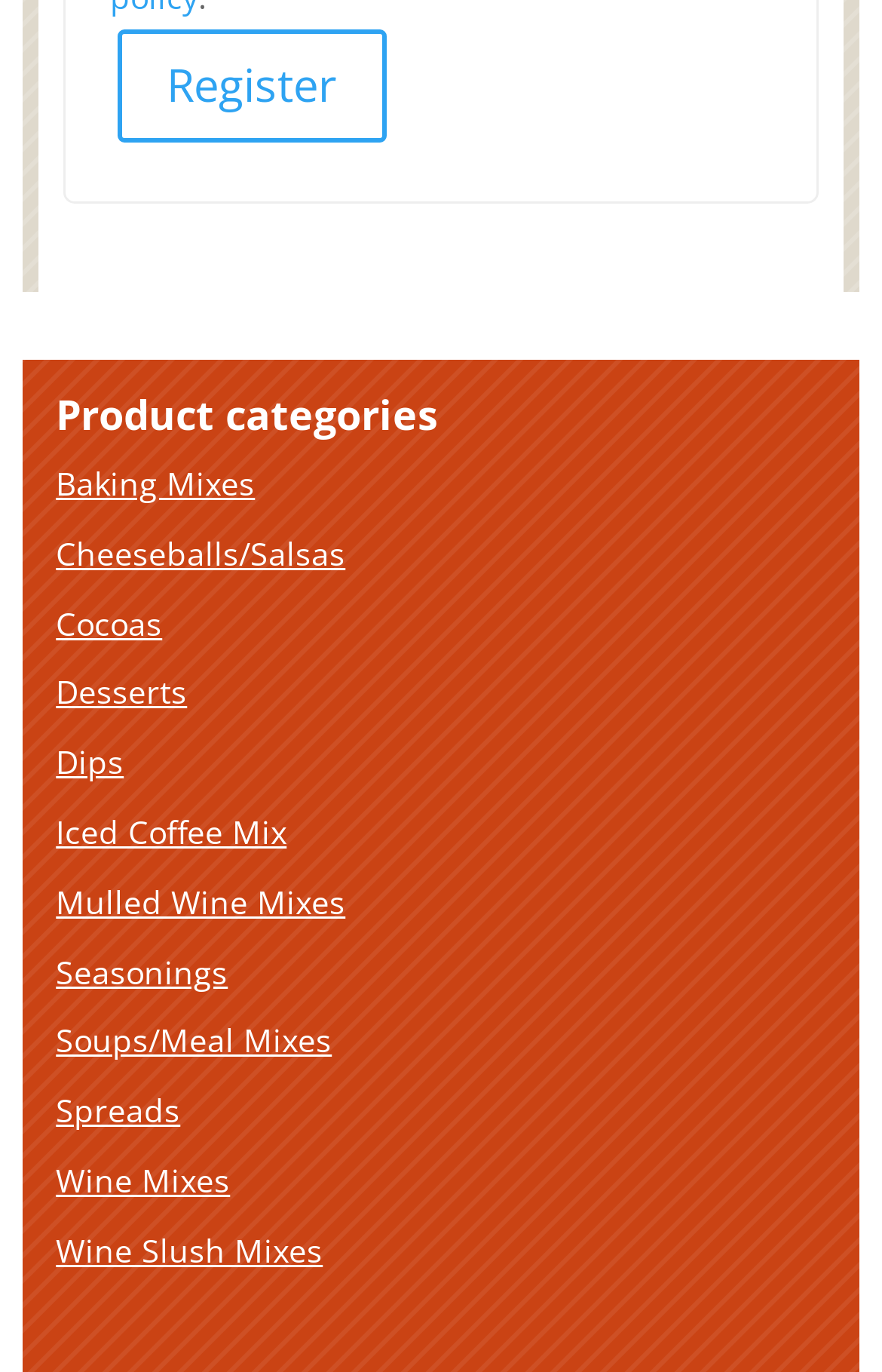What is the first product category listed?
Use the screenshot to answer the question with a single word or phrase.

Baking Mixes